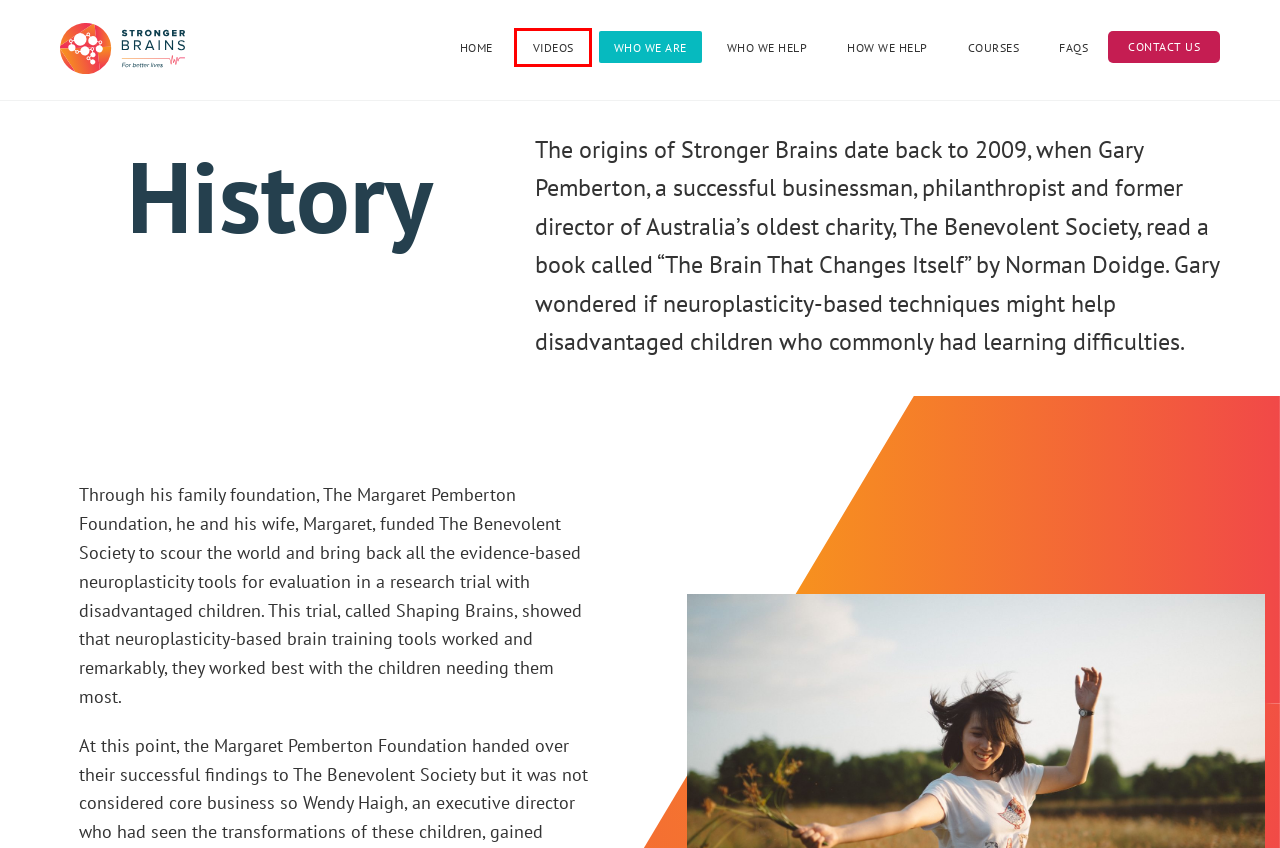You see a screenshot of a webpage with a red bounding box surrounding an element. Pick the webpage description that most accurately represents the new webpage after interacting with the element in the red bounding box. The options are:
A. How We Help - Stronger Brains
B. A new paradigm for Education
C. Frequently Asked Questions
D. Stronger Brains
E. Who We Help - Stronger Brains
F. Who We Are - Stronger Brains
G. Contact Stronger Brains
H. Stronger Brains - Using neuroplasticity to change lives

B